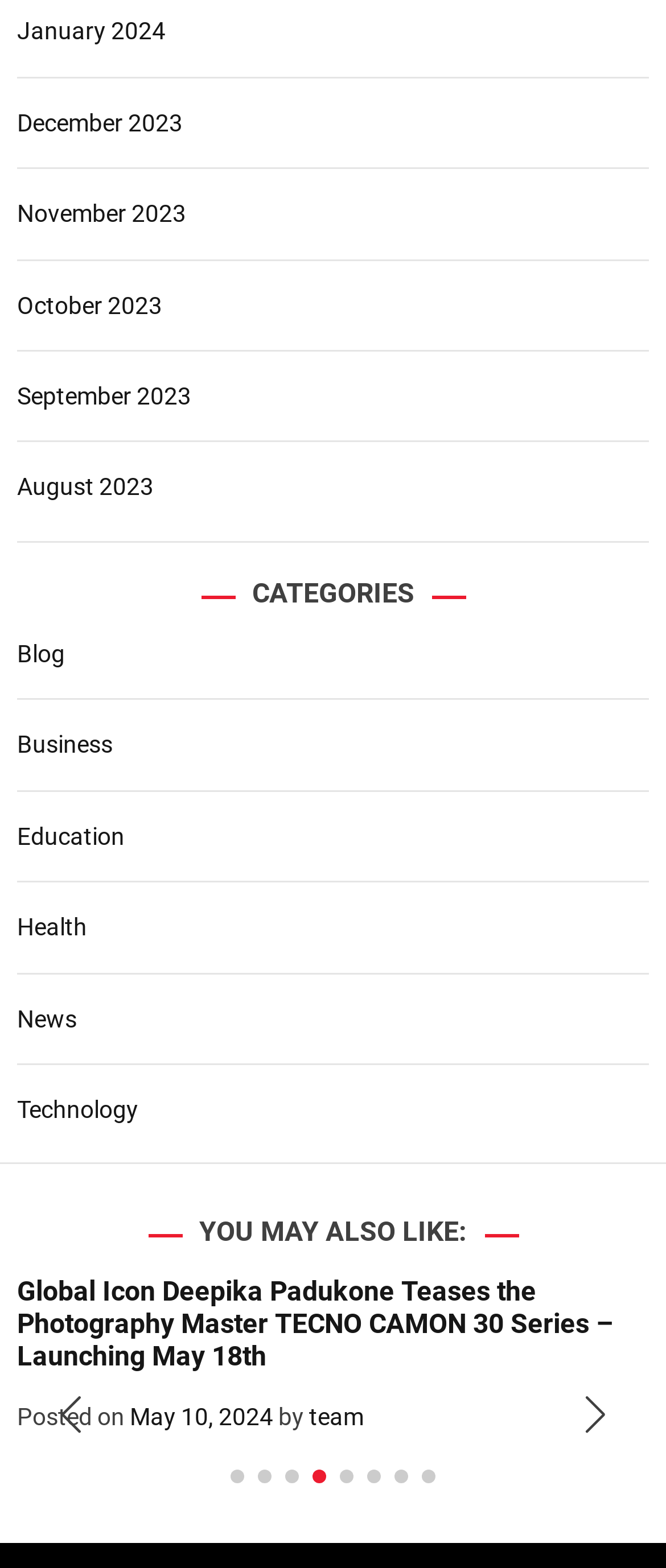Using the description "November 2023", predict the bounding box of the relevant HTML element.

[0.026, 0.128, 0.279, 0.145]